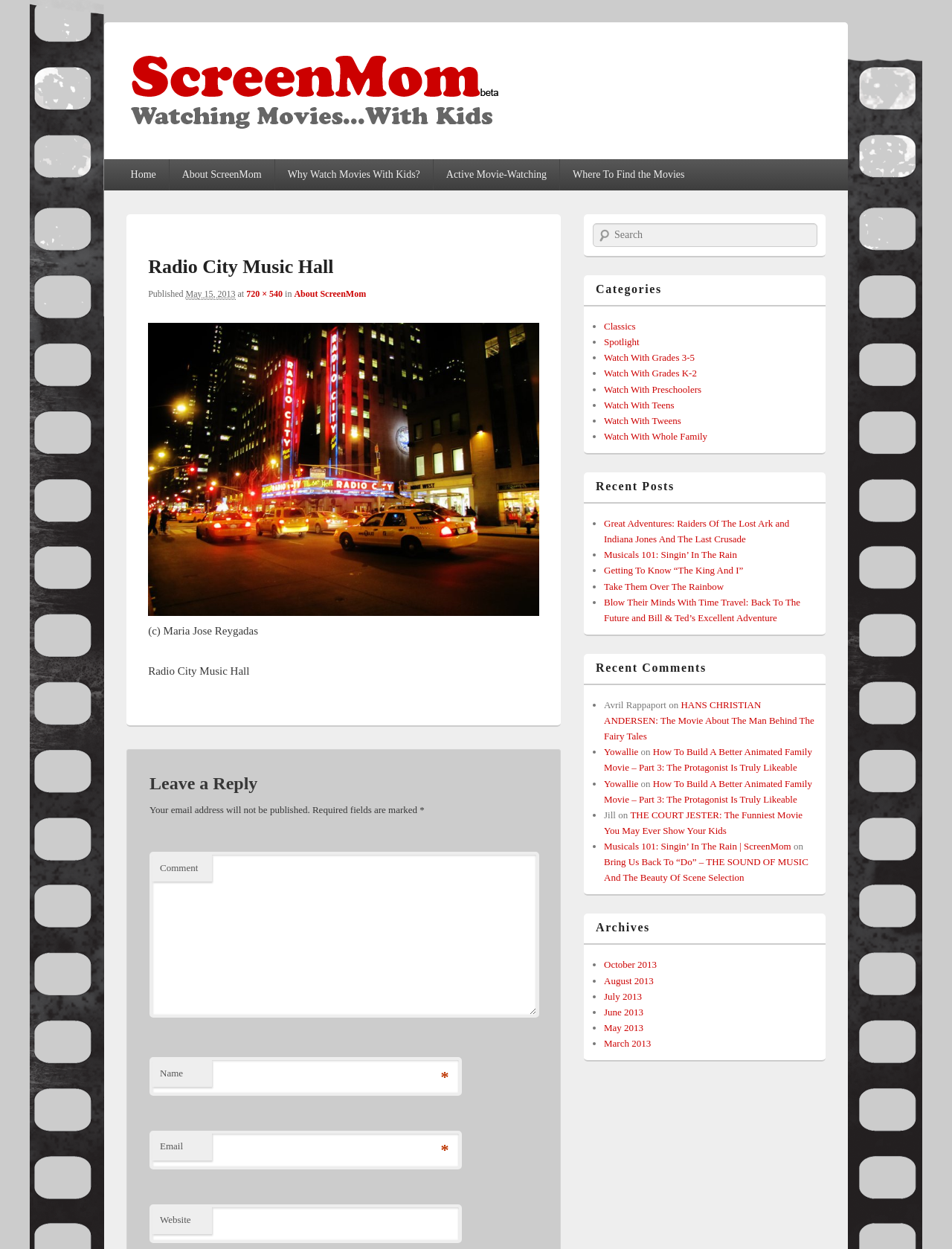Indicate the bounding box coordinates of the clickable region to achieve the following instruction: "Click on the 'About ScreenMom' link."

[0.178, 0.127, 0.288, 0.152]